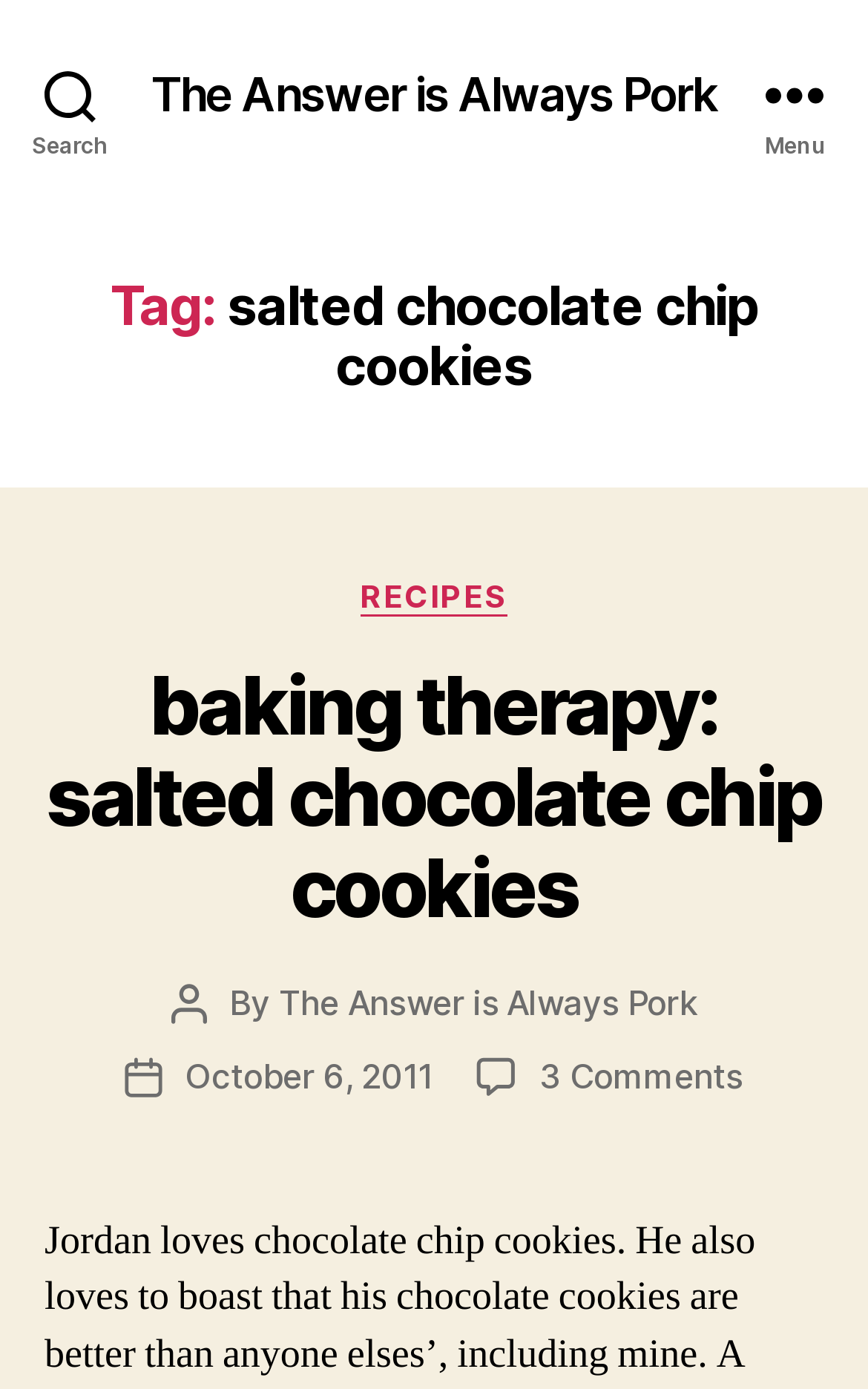How many comments does the post have?
Using the image as a reference, give an elaborate response to the question.

I found the number of comments on the post by looking at the link '3 Comments on baking therapy: salted chocolate chip cookies', indicating that the post has 3 comments.